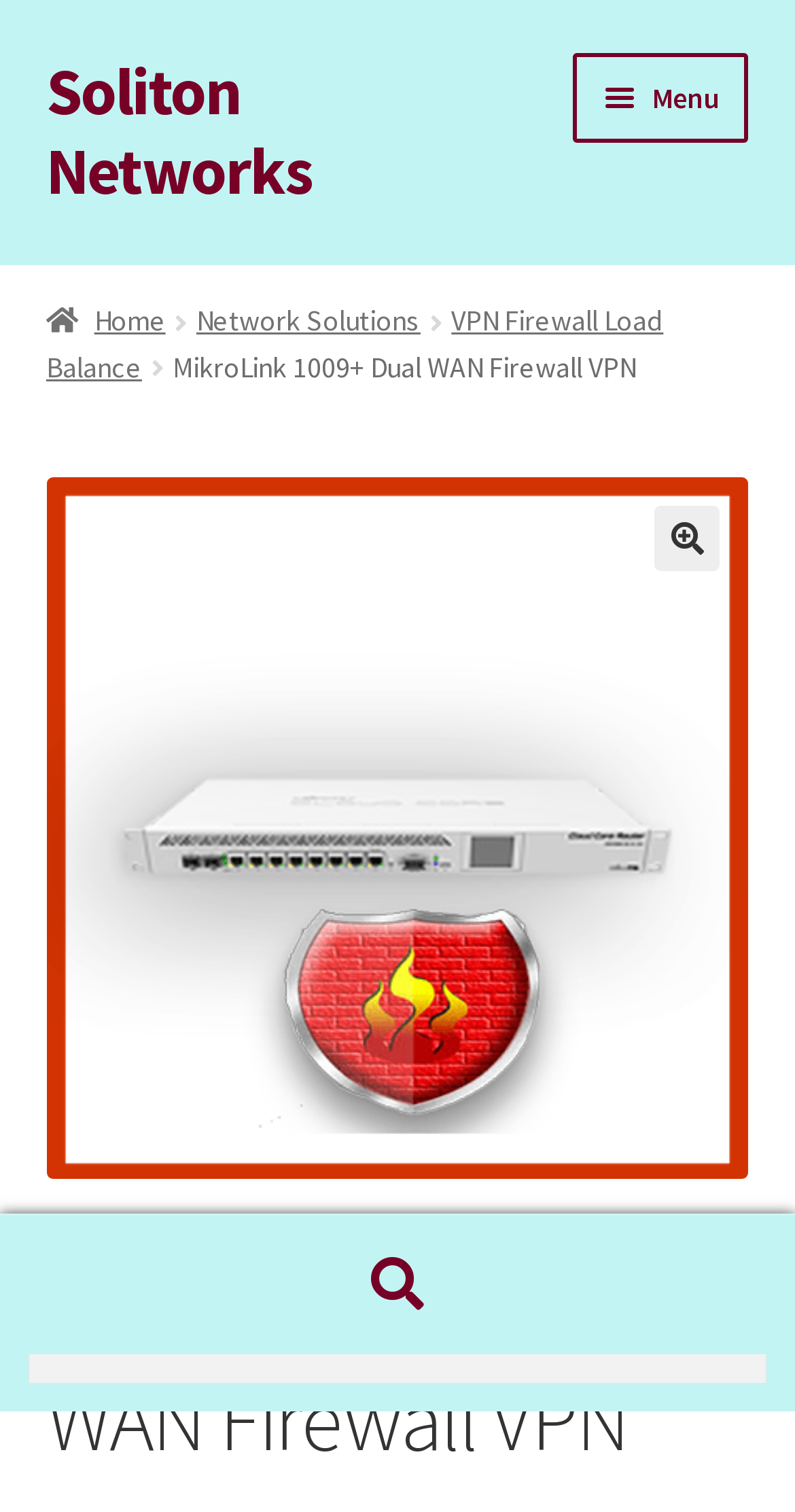Please identify the bounding box coordinates of the region to click in order to complete the task: "Expand 'Products' menu". The coordinates must be four float numbers between 0 and 1, specified as [left, top, right, bottom].

[0.8, 0.212, 0.942, 0.274]